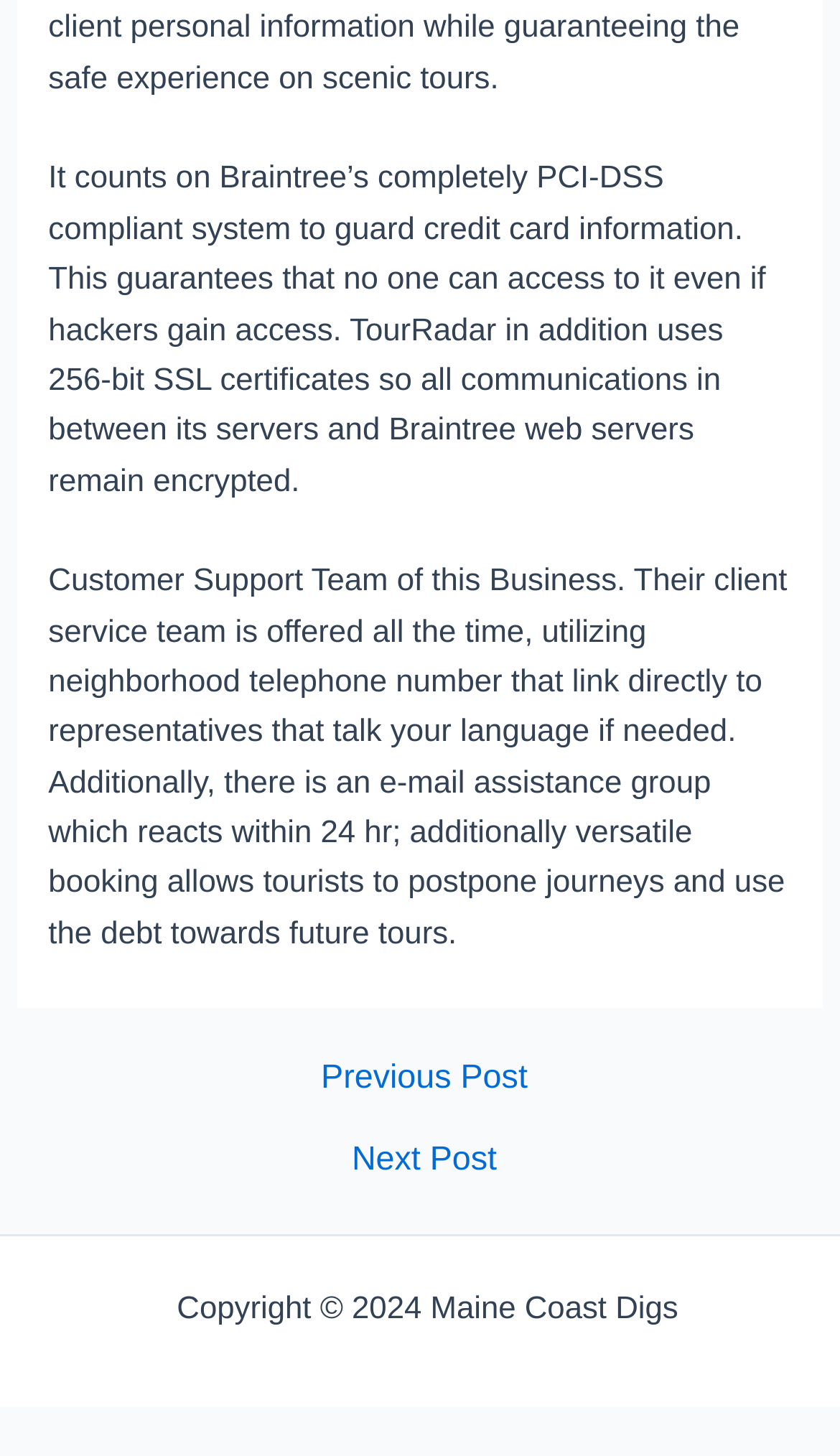Give a concise answer of one word or phrase to the question: 
What is the level of SSL certificates used?

256-bit